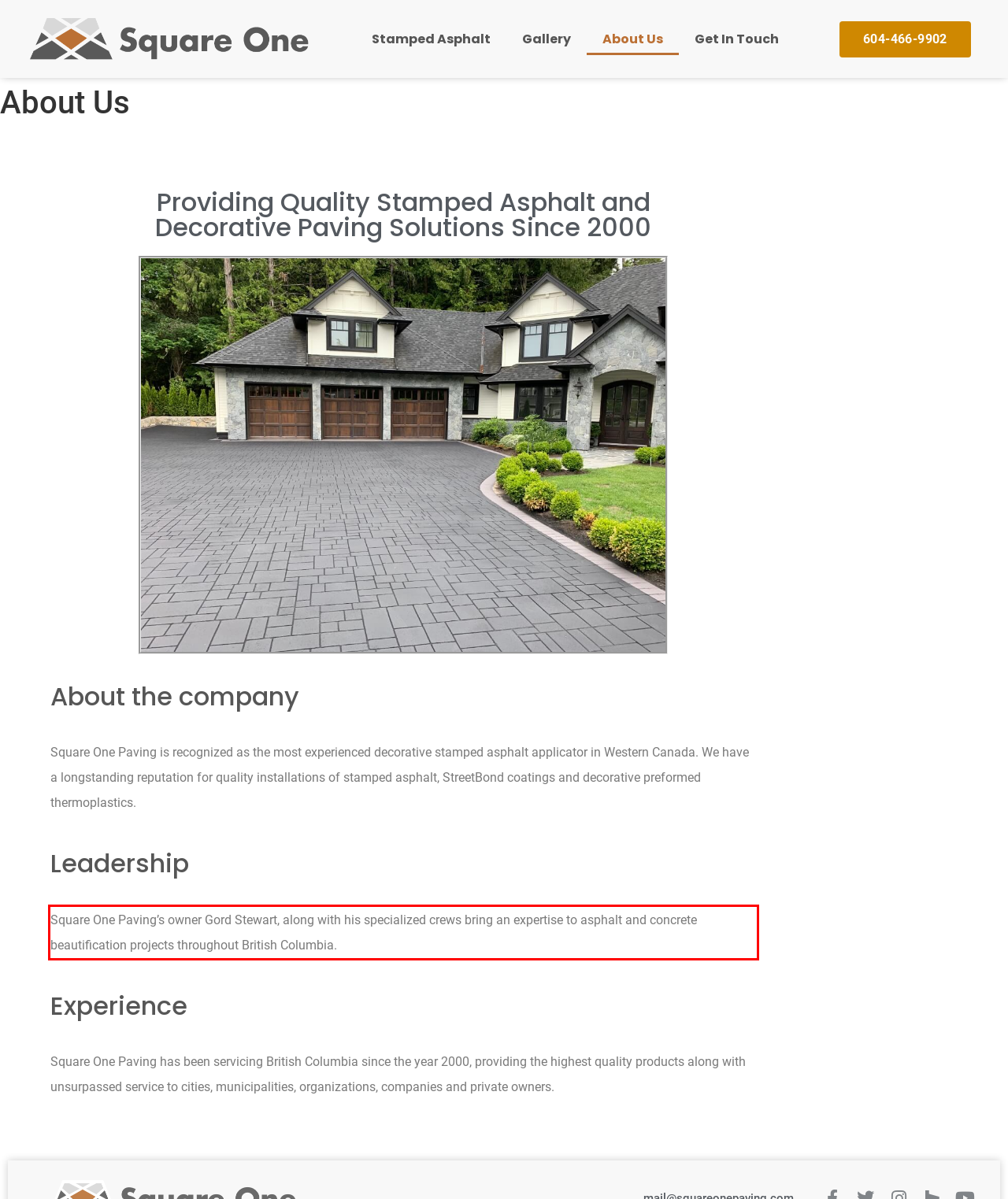Look at the screenshot of the webpage, locate the red rectangle bounding box, and generate the text content that it contains.

Square One Paving’s owner Gord Stewart, along with his specialized crews bring an expertise to asphalt and concrete beautification projects throughout British Columbia.